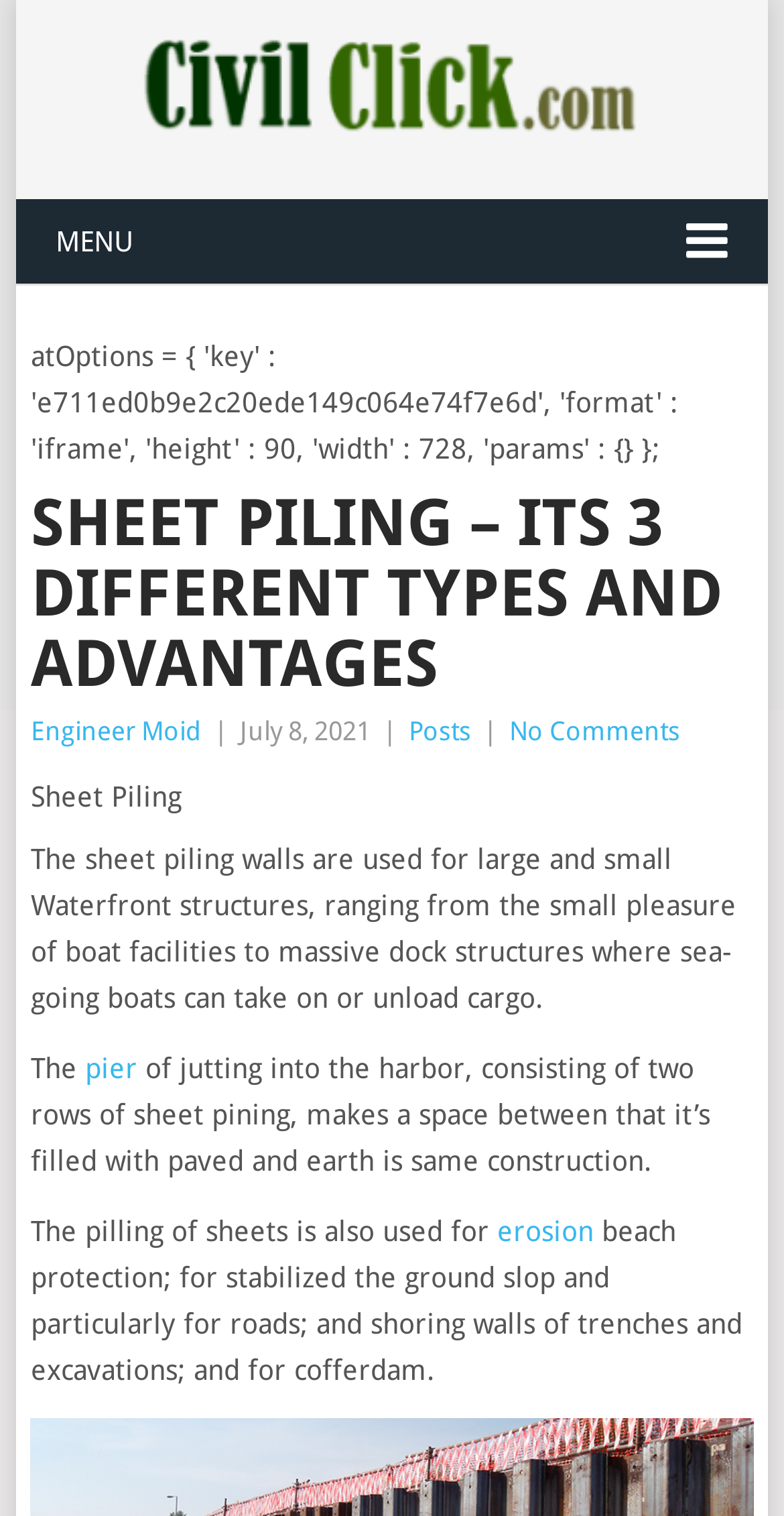Locate and extract the text of the main heading on the webpage.

SHEET PILING – ITS 3 DIFFERENT TYPES AND ADVANTAGES